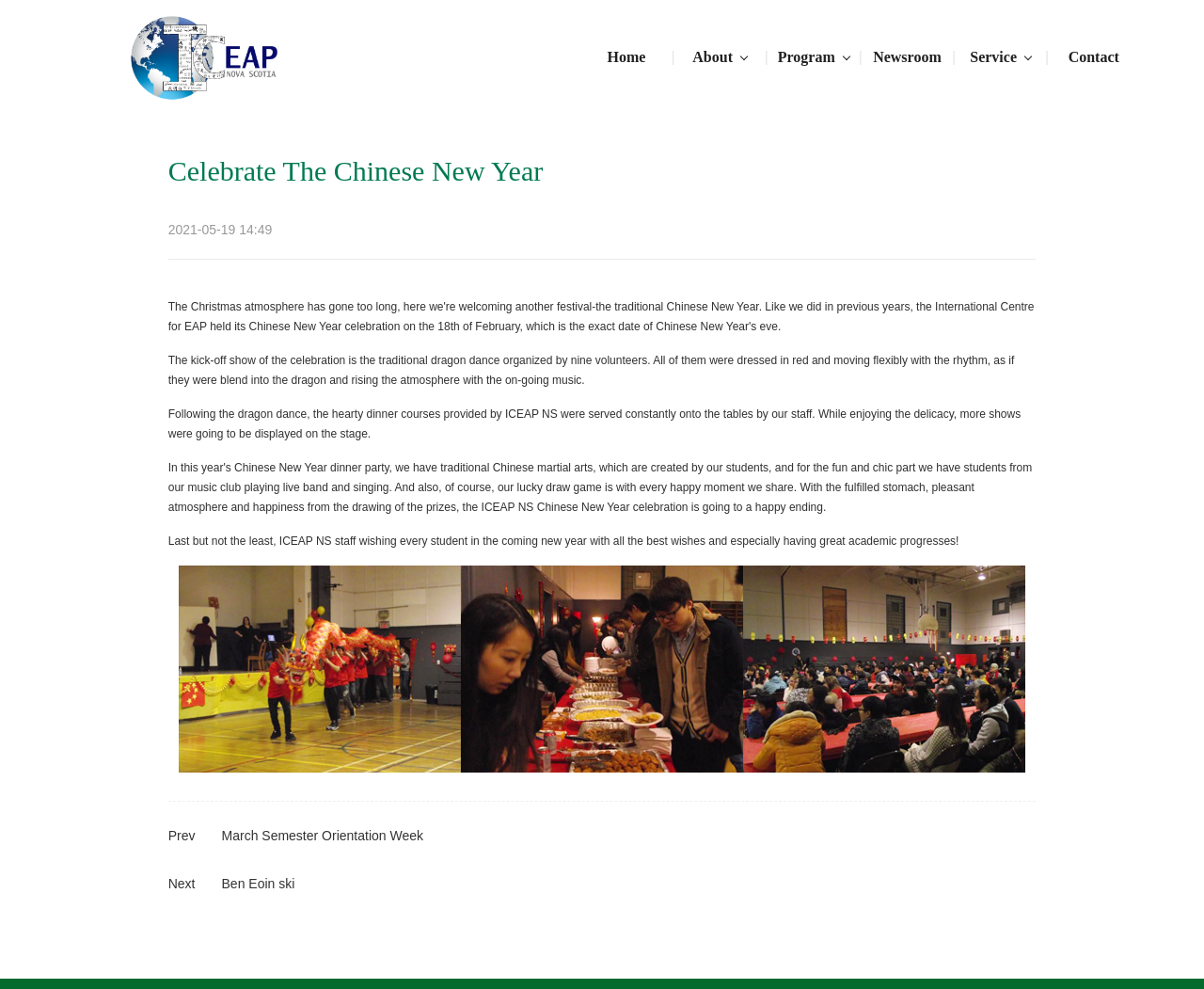How many images are on the webpage? Based on the image, give a response in one word or a short phrase.

3